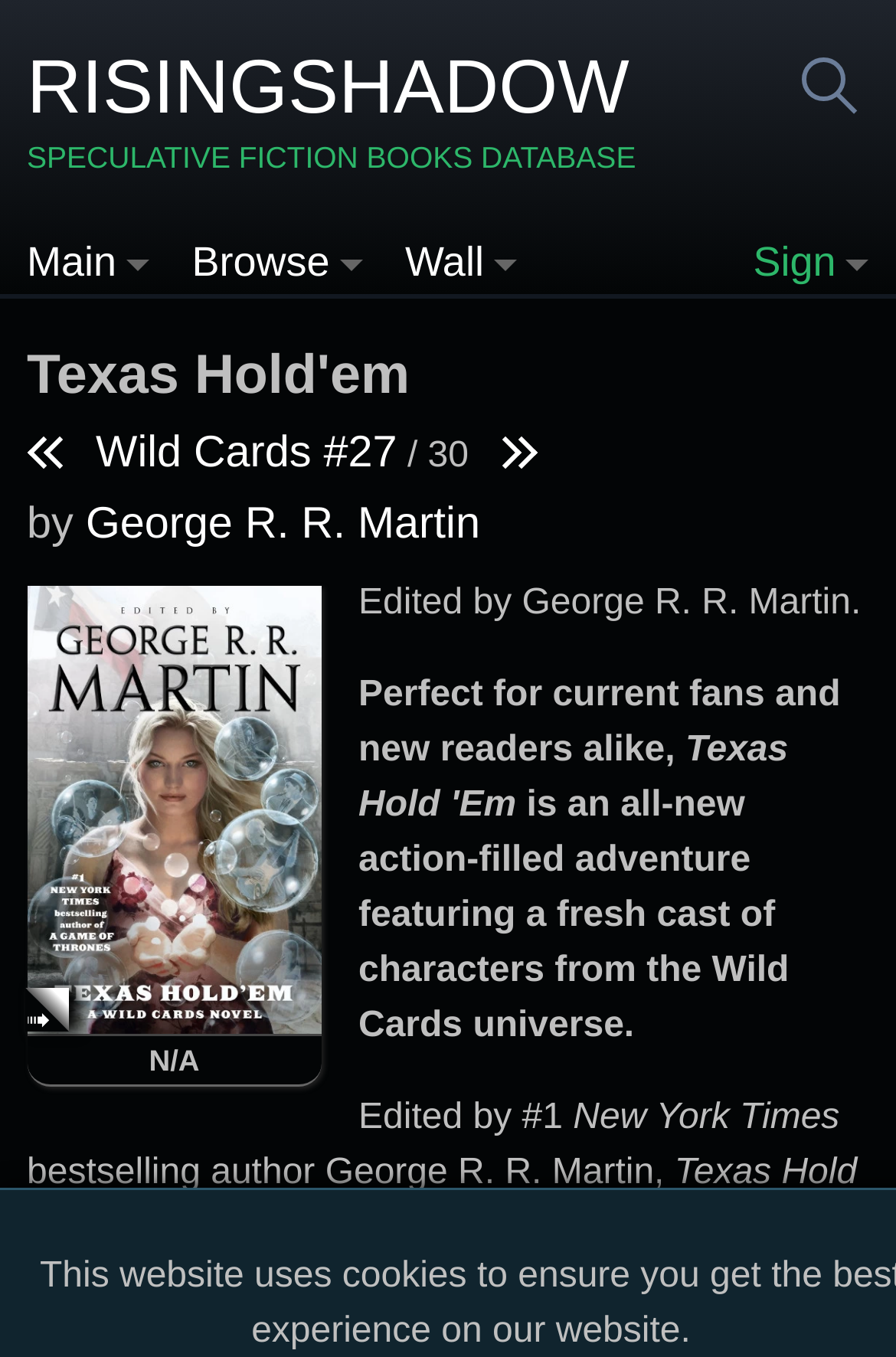What is the series number of the book?
Offer a detailed and exhaustive answer to the question.

I determined the answer by looking at the link 'Wild Cards #27' which suggests that the book is part of the Wild Cards series and its series number is 27.